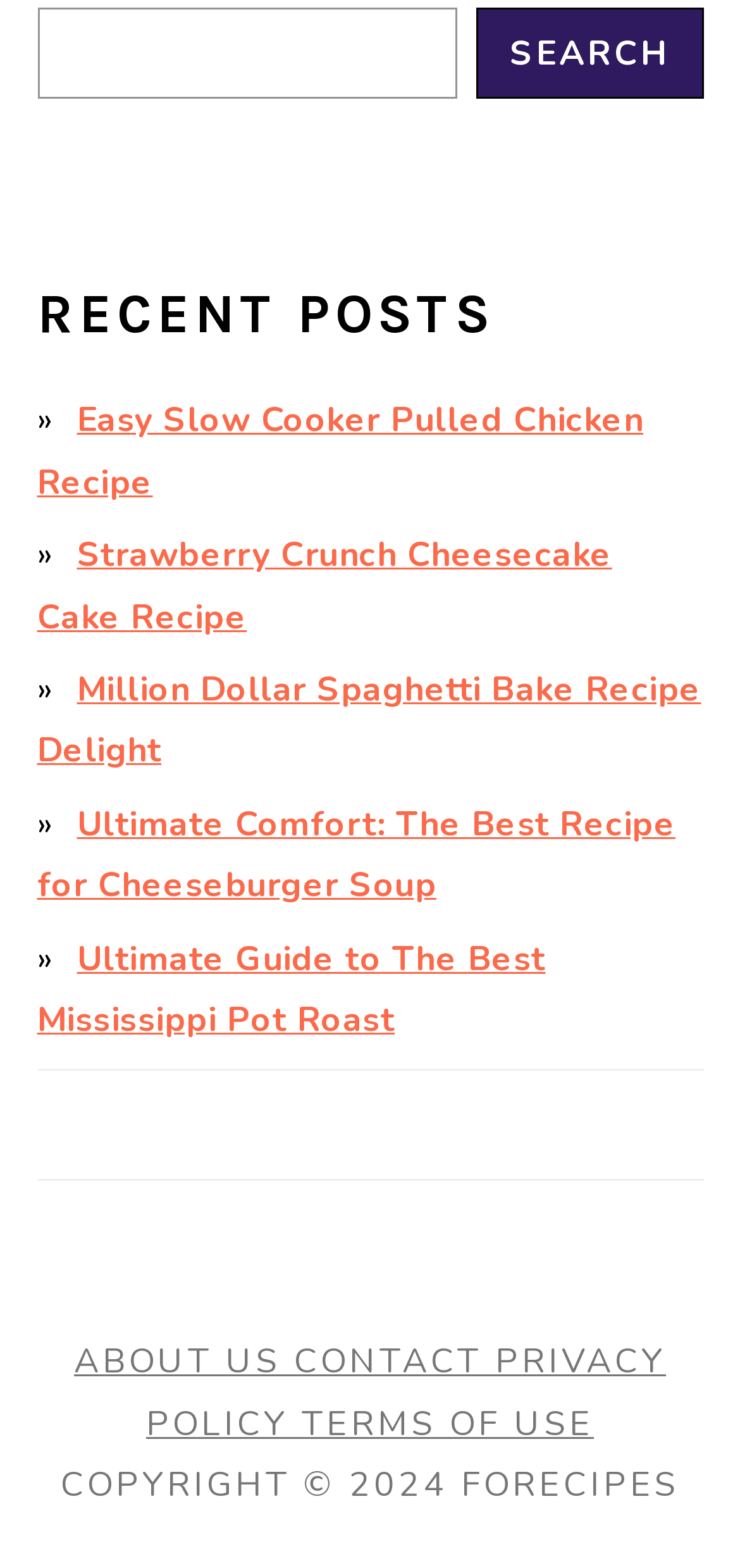Please determine the bounding box coordinates of the element's region to click for the following instruction: "search for a recipe".

[0.05, 0.005, 0.617, 0.063]